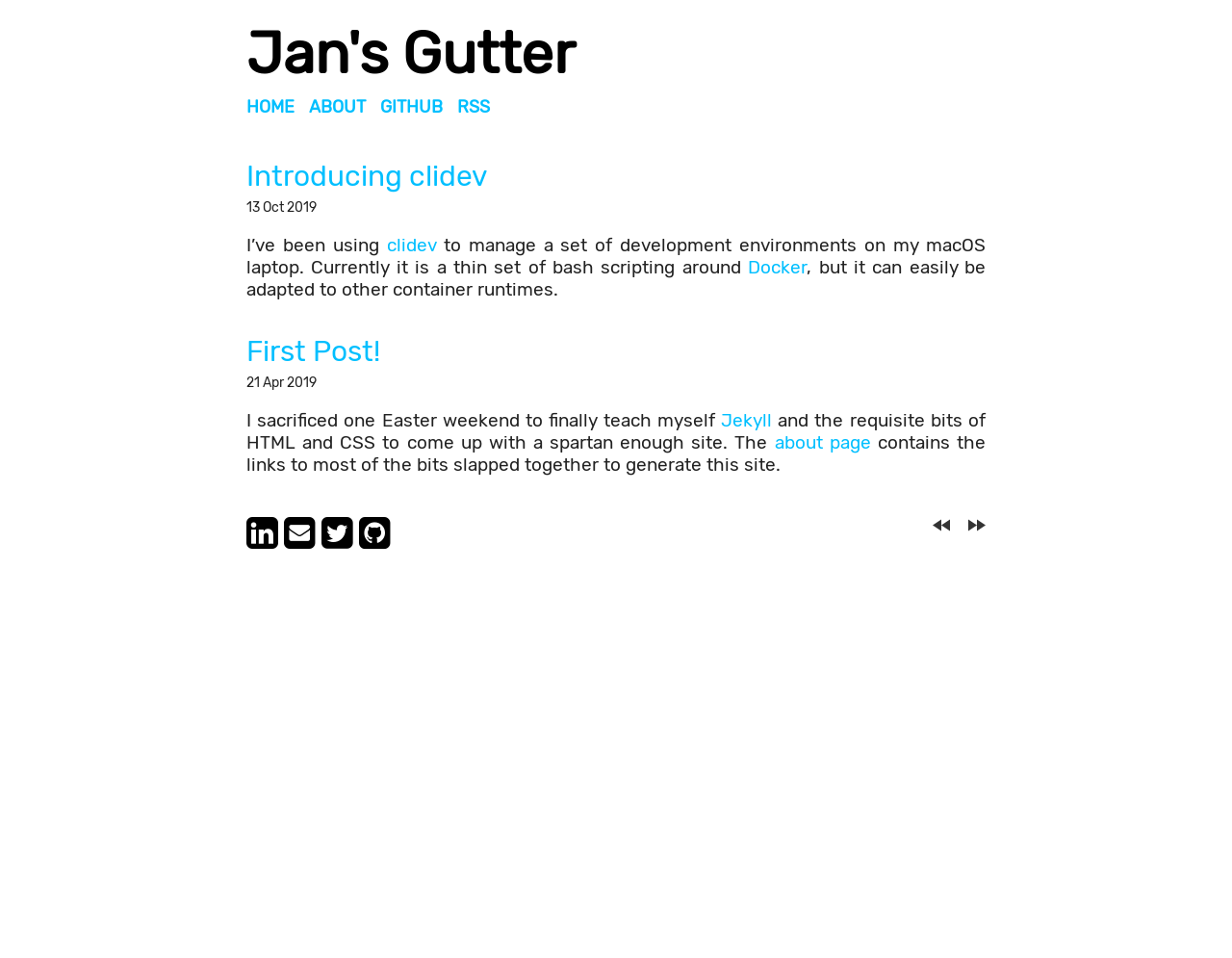Please find the bounding box coordinates of the element that needs to be clicked to perform the following instruction: "learn about Jekyll". The bounding box coordinates should be four float numbers between 0 and 1, represented as [left, top, right, bottom].

[0.585, 0.427, 0.627, 0.45]